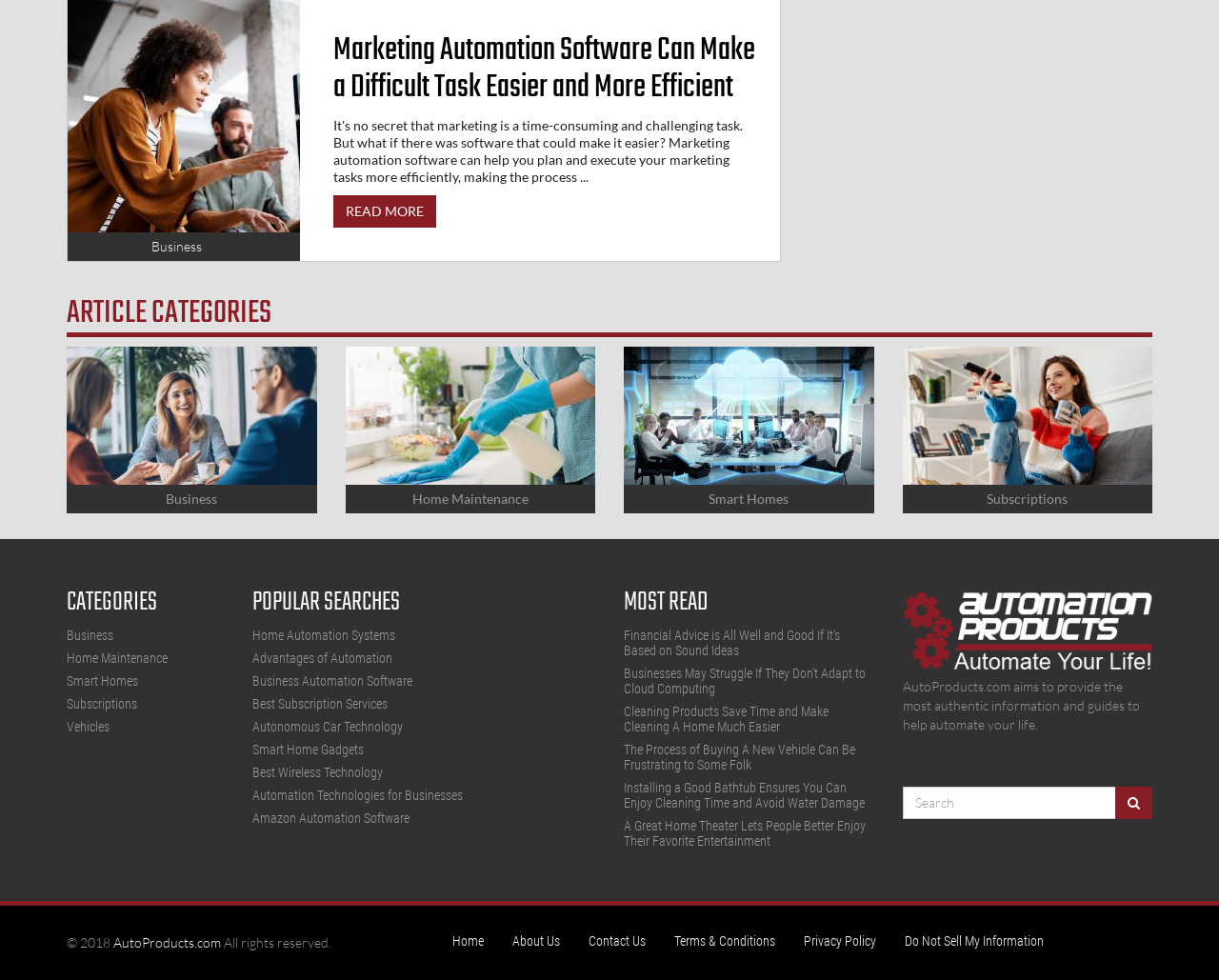Given the description of the UI element: "name="kw" placeholder="Search"", predict the bounding box coordinates in the form of [left, top, right, bottom], with each value being a float between 0 and 1.

[0.74, 0.802, 0.916, 0.835]